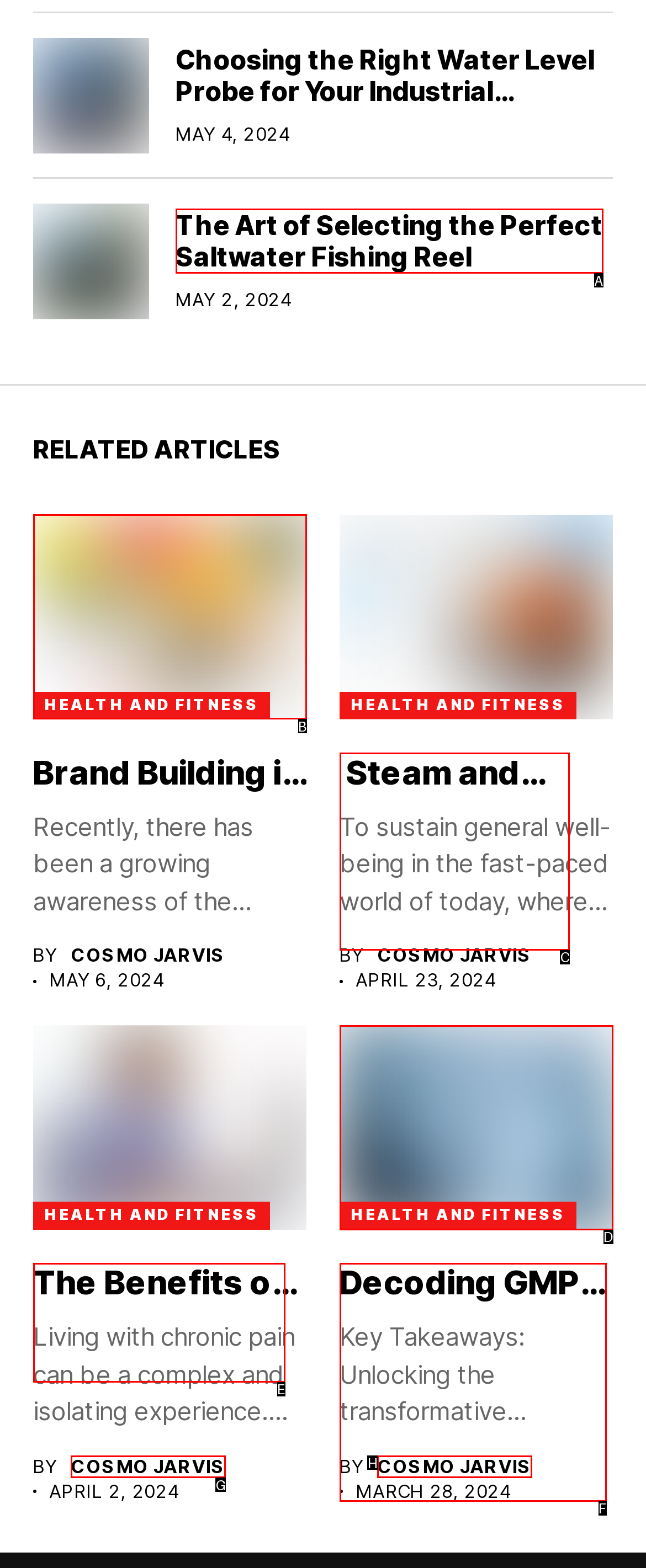From the given choices, which option should you click to complete this task: Learn about elevating your skin's radiance with saunas? Answer with the letter of the correct option.

C